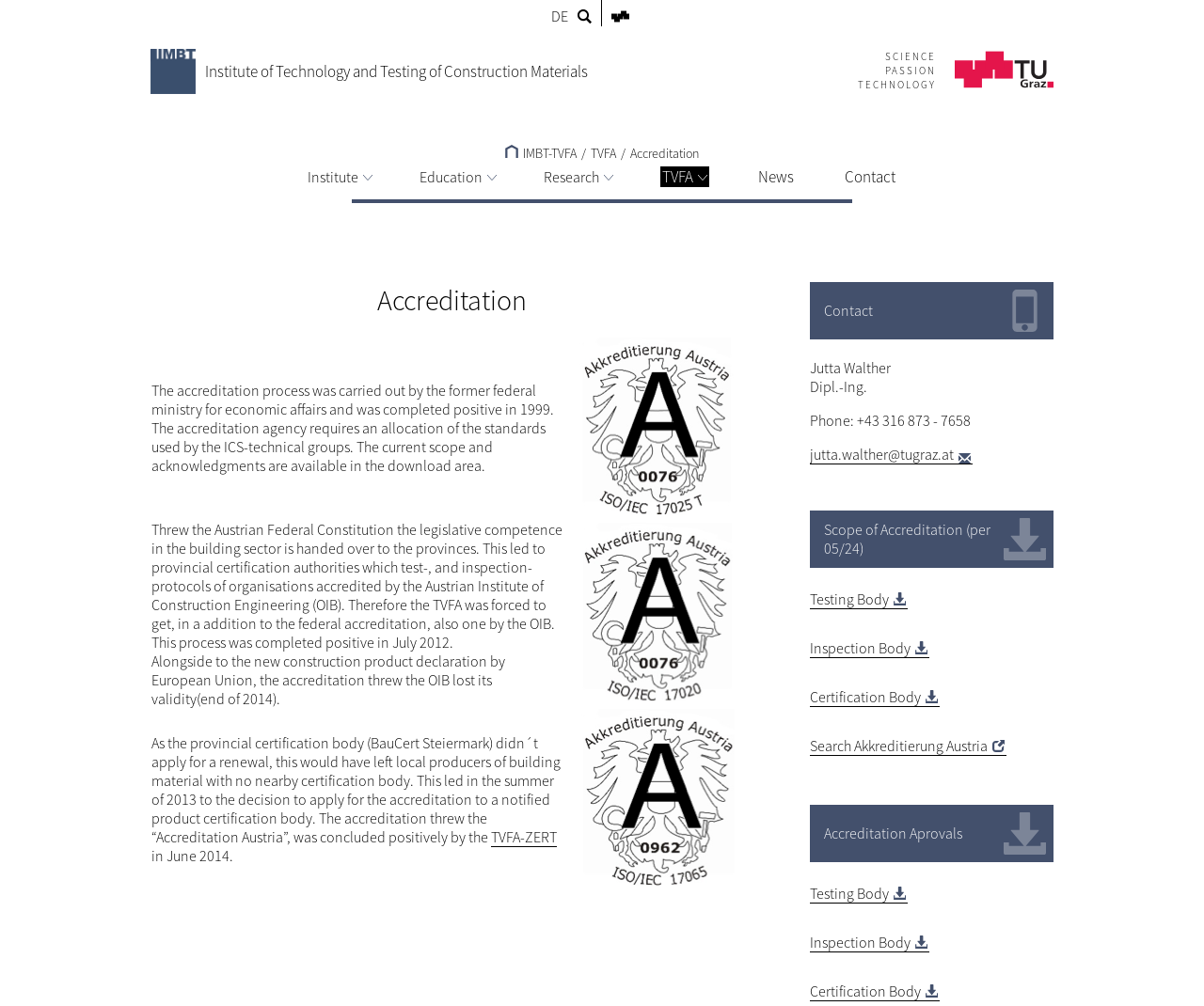Please provide a one-word or short phrase answer to the question:
Who is the contact person?

Jutta Walther